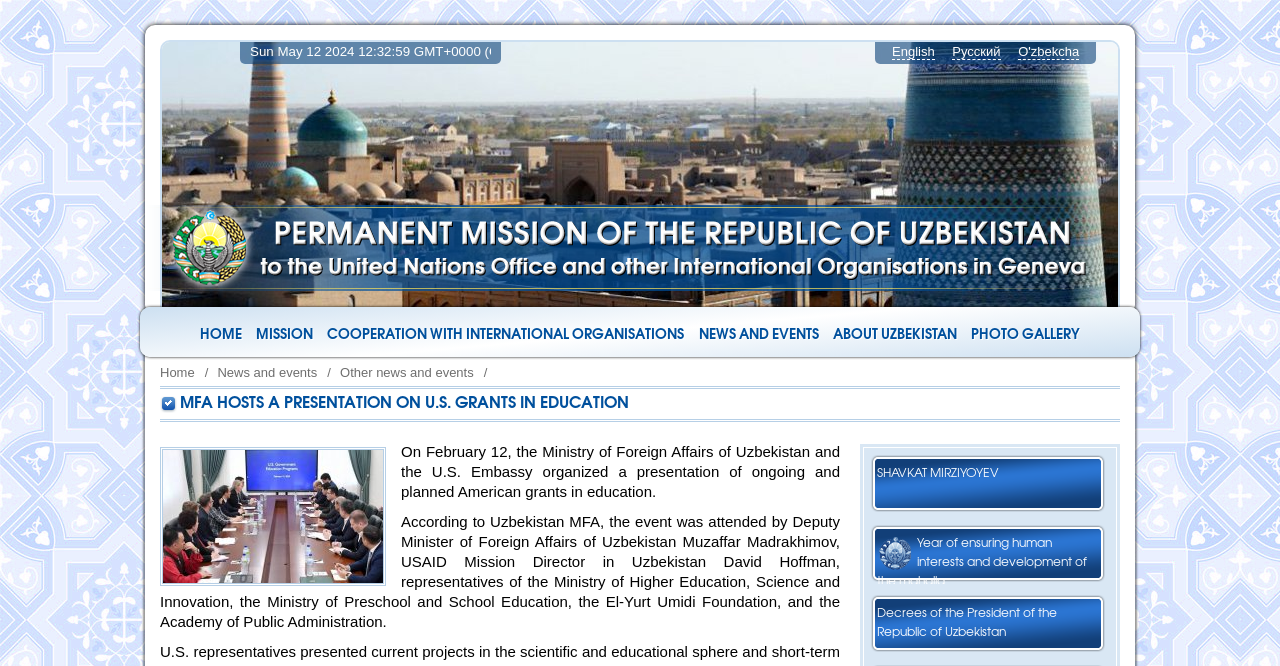Could you please study the image and provide a detailed answer to the question:
What is the organization mentioned in the link 'Permanent Mission of the Republic of Uzbekistan to the United Nations Office and other International Organizations in Geneva'?

Based on the link text 'Permanent Mission of the Republic of Uzbekistan to the United Nations Office and other International Organizations in Geneva', it can be inferred that the organization mentioned is the Permanent Mission of the Republic of Uzbekistan.